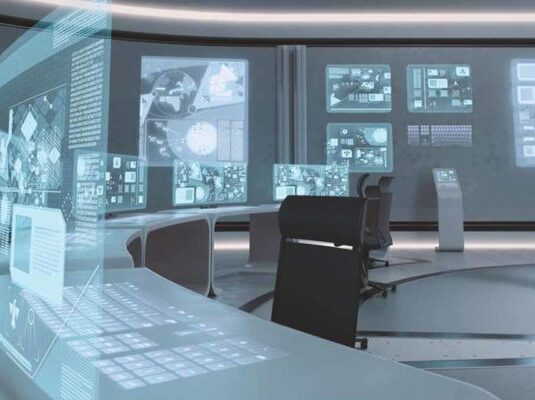Give a one-word or phrase response to the following question: What is the purpose of the high-tech screens?

Displaying data visualizations